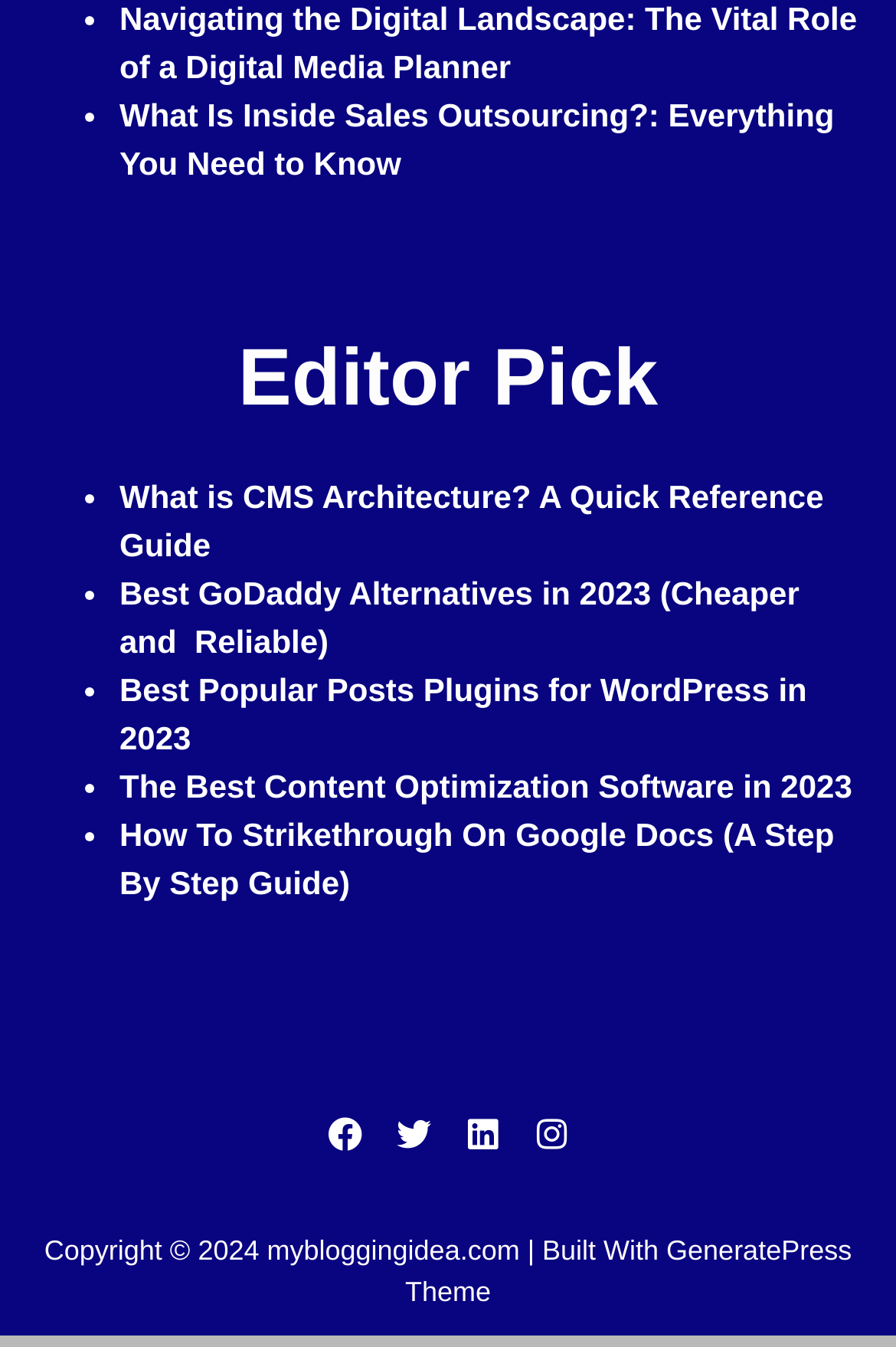Look at the image and write a detailed answer to the question: 
What is the theme used to build this website?

I read the copyright text at the bottom of the page, which mentions that the website is 'Built With GeneratePress Theme'.